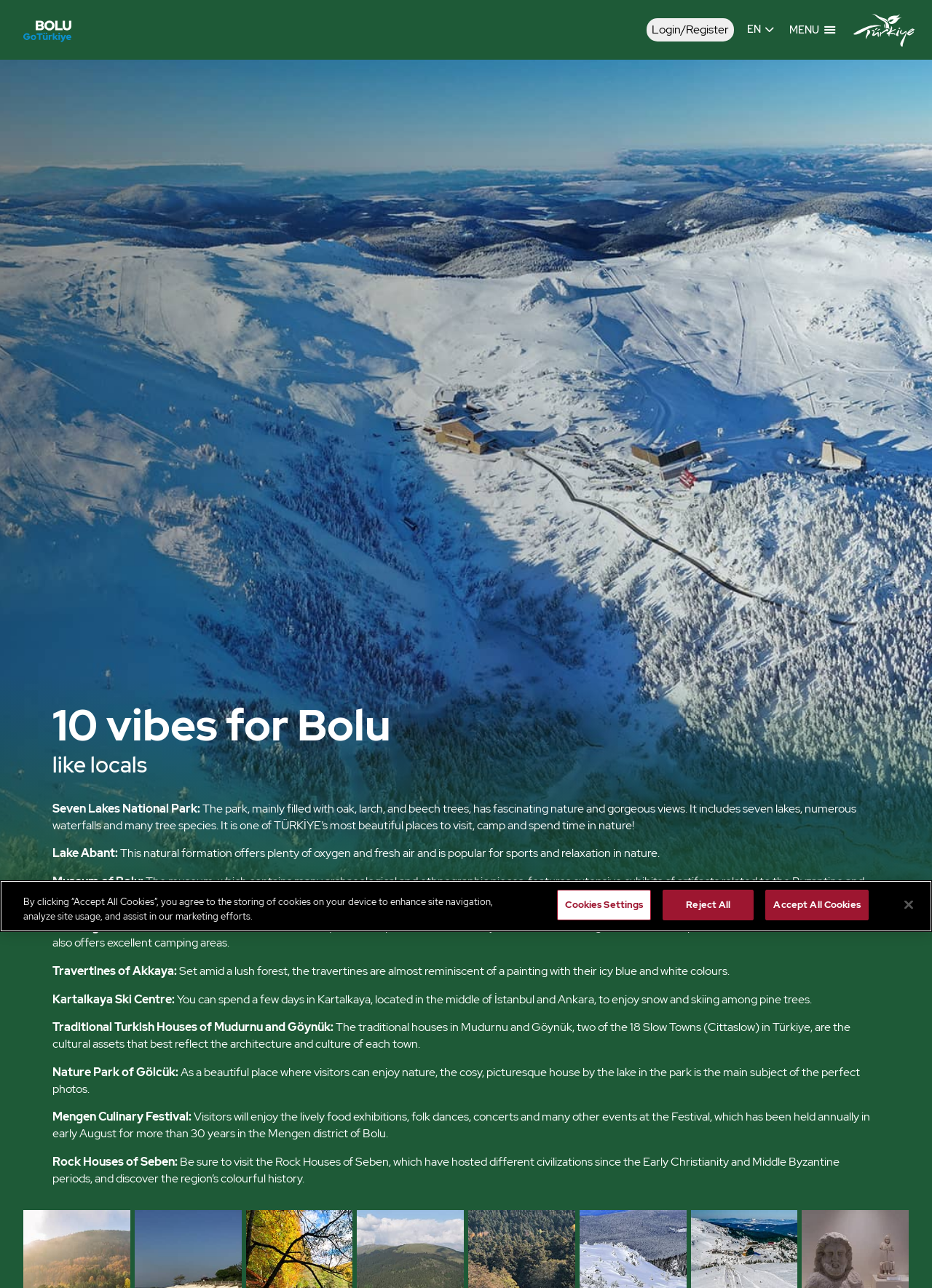Identify the bounding box coordinates of the part that should be clicked to carry out this instruction: "Click the GoTürkiye link".

[0.916, 0.01, 0.981, 0.036]